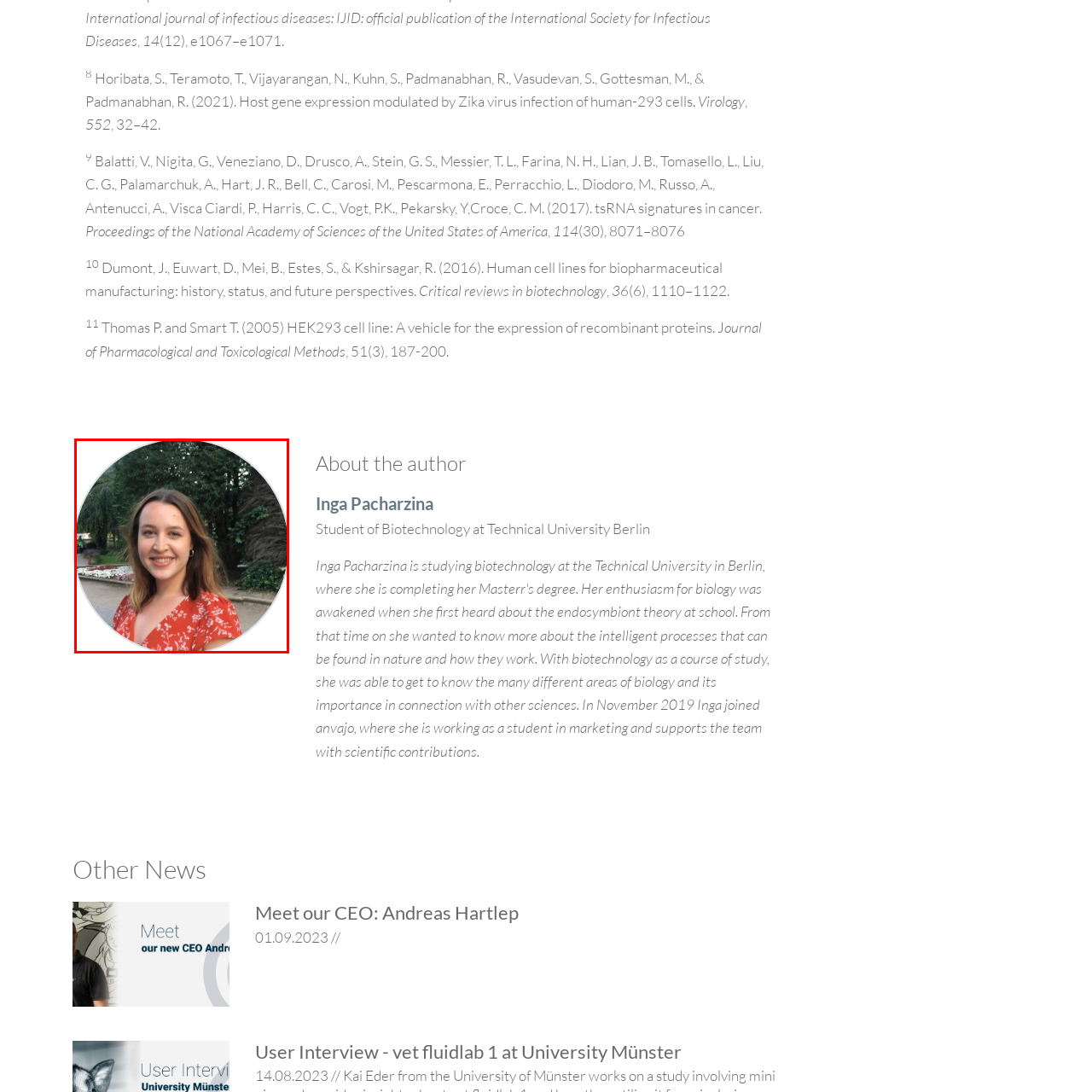Pay attention to the image encased in the red boundary and reply to the question using a single word or phrase:
What is the shape of the frame surrounding Inga?

Circular